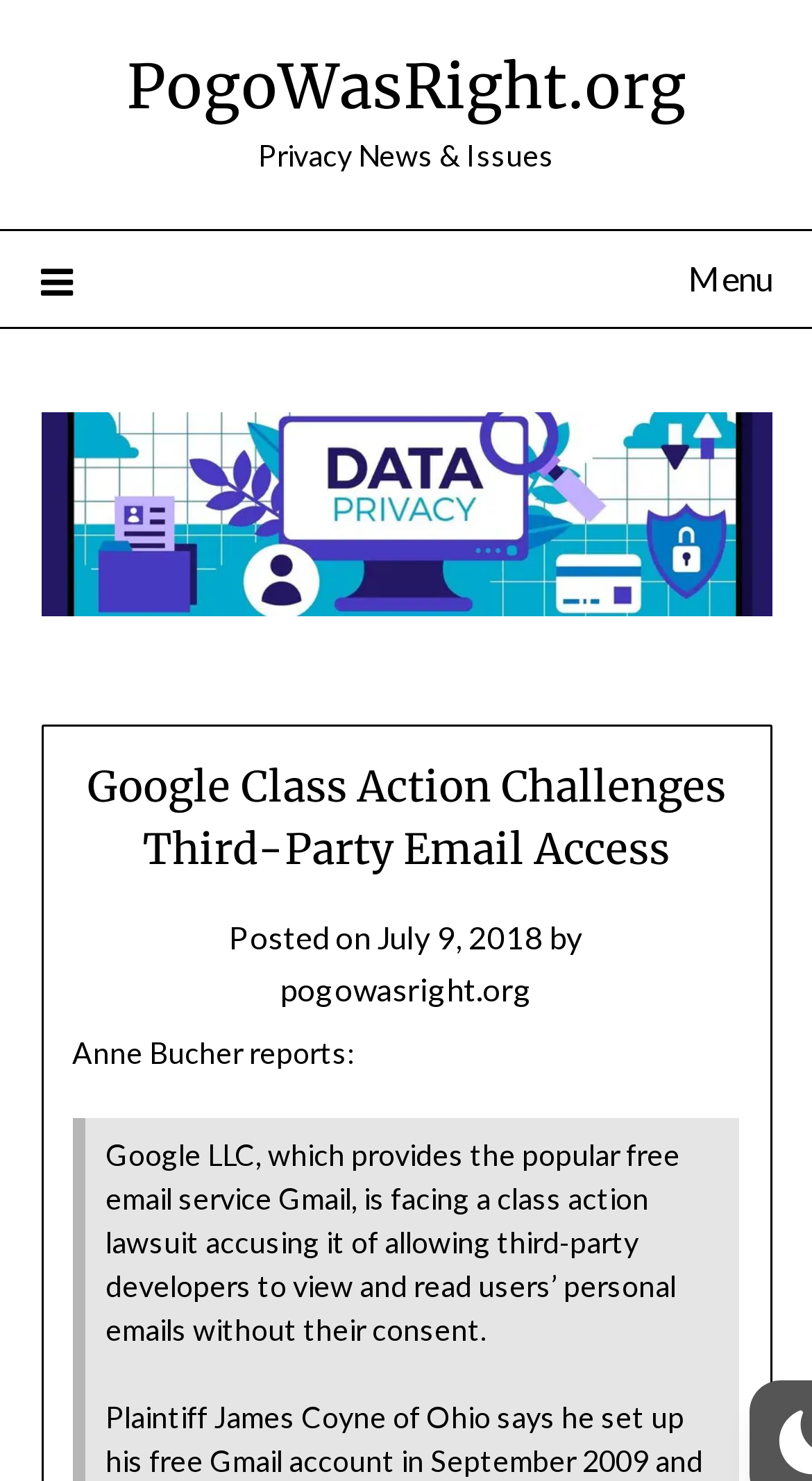Utilize the details in the image to give a detailed response to the question: What service is provided by Google LLC?

I determined the service provided by Google LLC by reading the text 'Google LLC, which provides the popular free email service Gmail...' in the article.